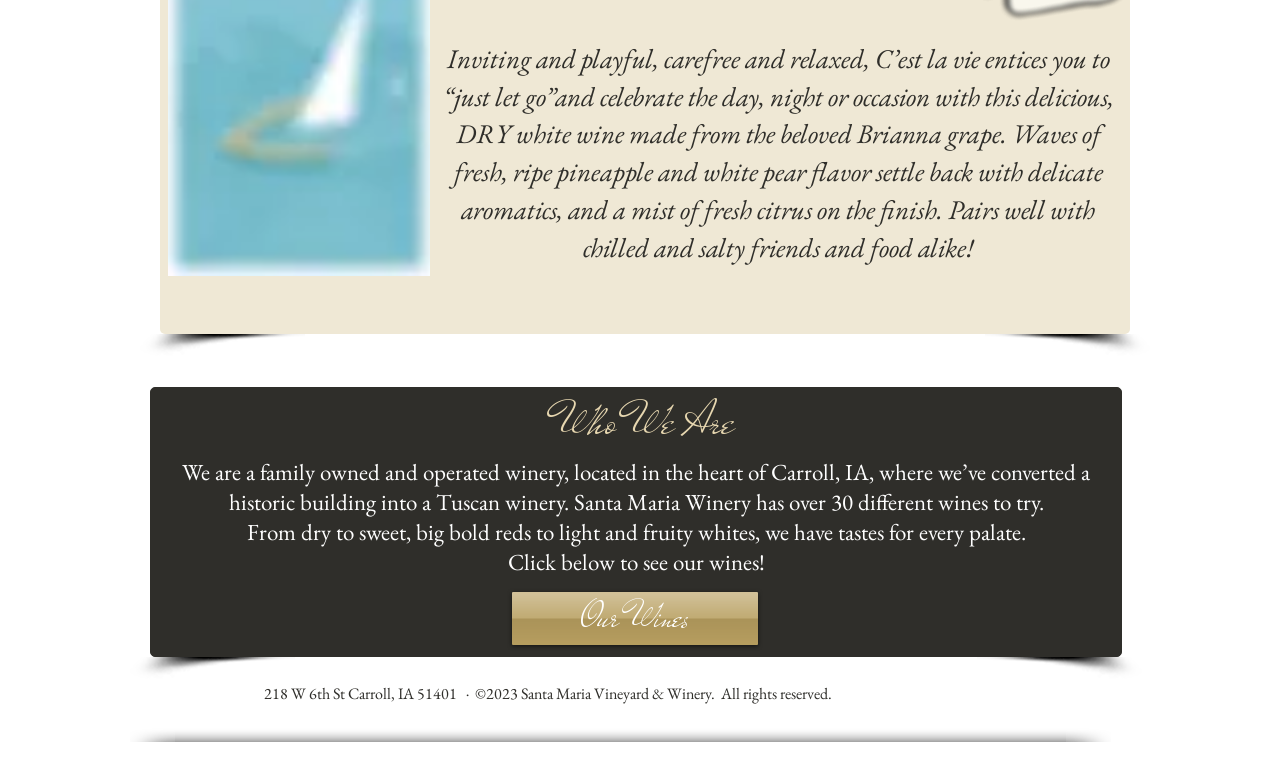Using the element description aria-label="Facebook", predict the bounding box coordinates for the UI element. Provide the coordinates in (top-left x, top-left y, bottom-right x, bottom-right y) format with values ranging from 0 to 1.

[0.707, 0.9, 0.726, 0.932]